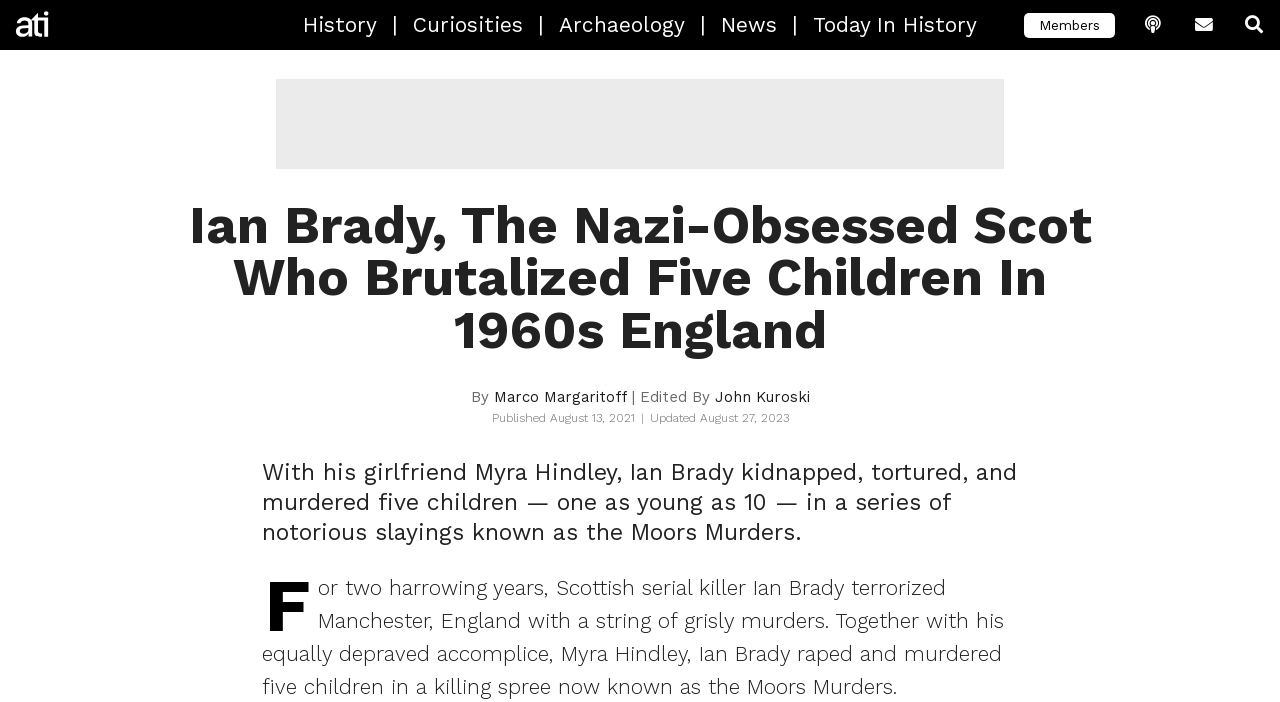Locate the bounding box coordinates of the item that should be clicked to fulfill the instruction: "Search for something".

None